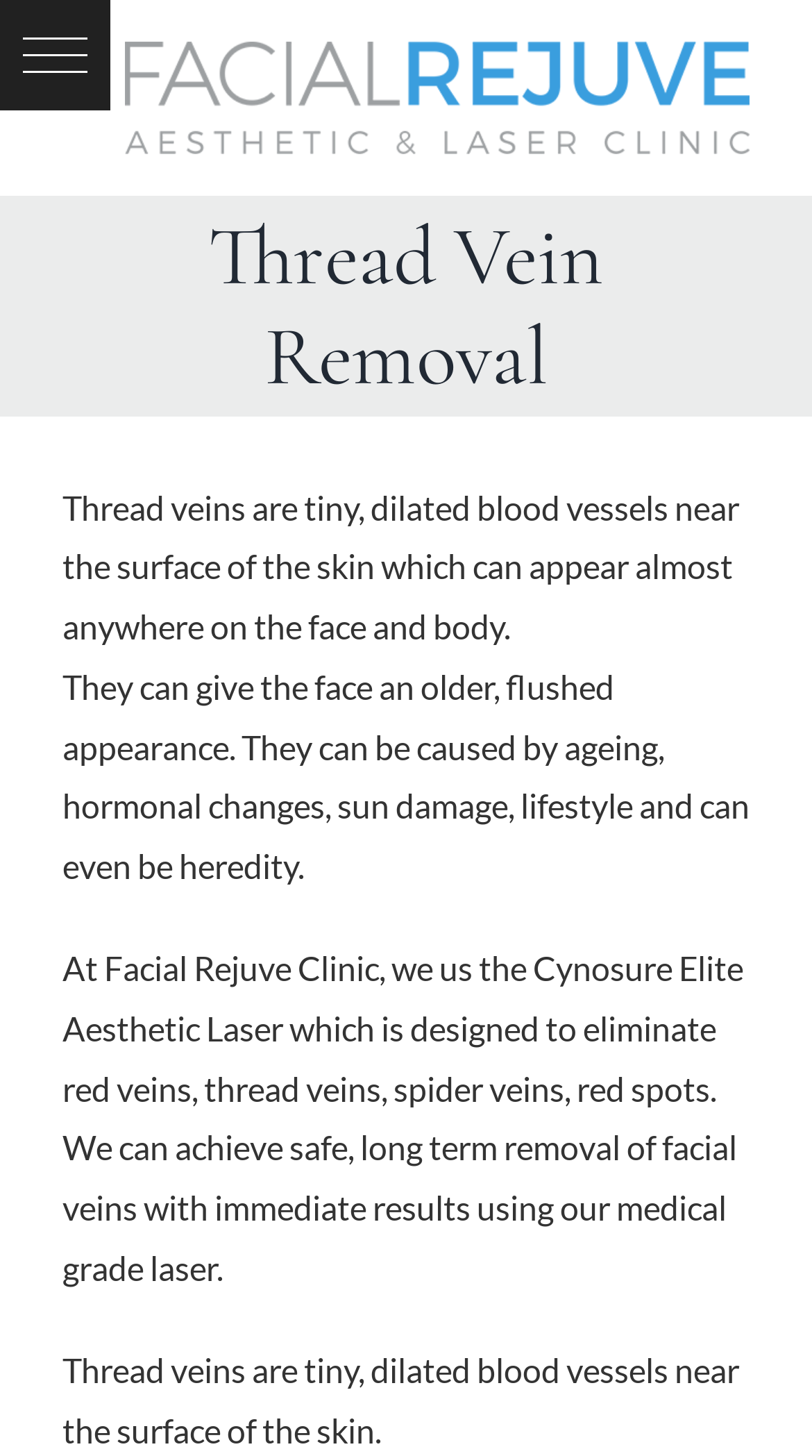Using the information from the screenshot, answer the following question thoroughly:
What is the purpose of the Cynosure Elite Aesthetic Laser?

I found the answer by reading the text that describes the treatment offered by the clinic. The text states that the Cynosure Elite Aesthetic Laser is designed to eliminate red veins, thread veins, spider veins, and red spots.